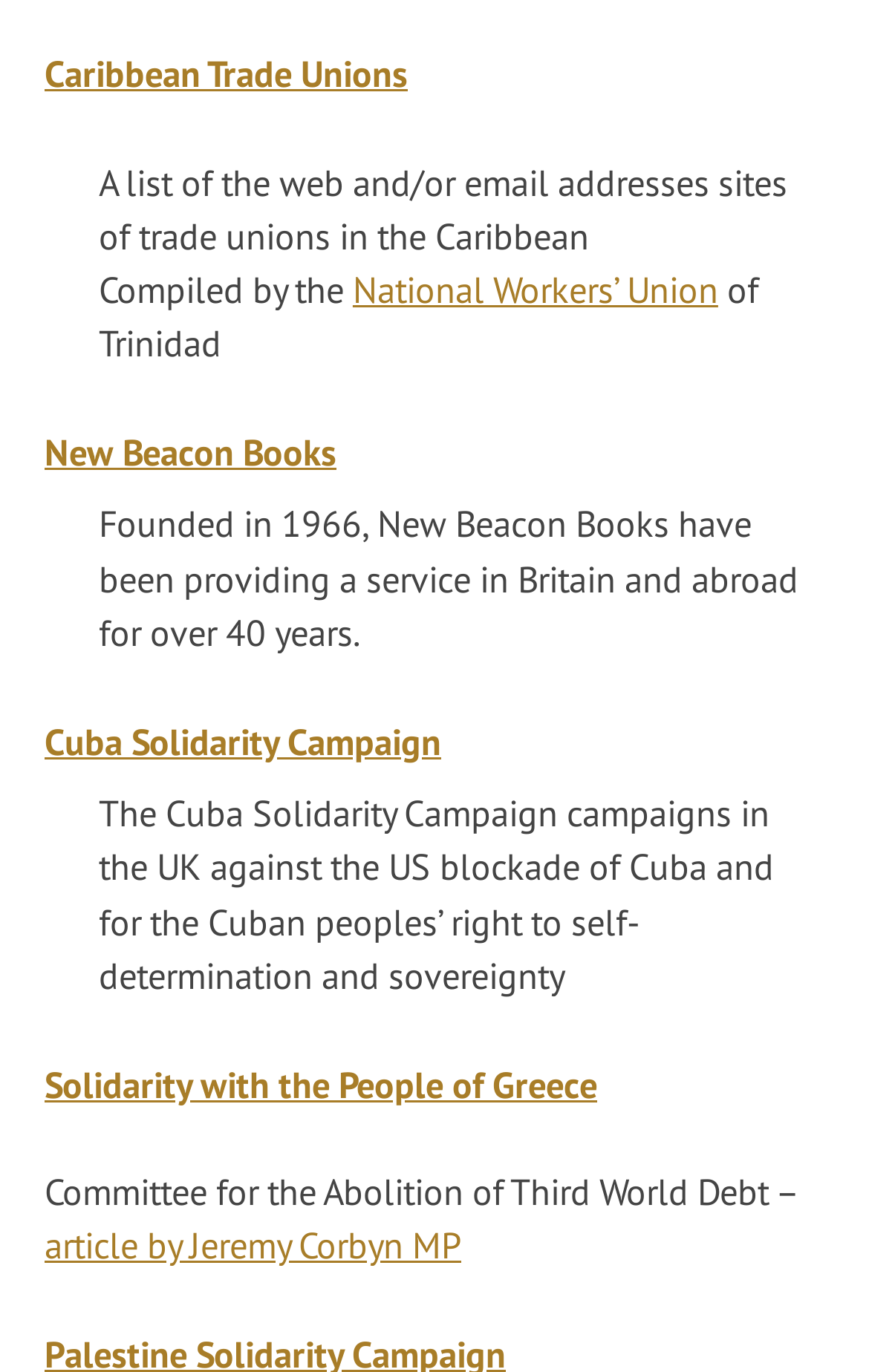Who wrote the article mentioned?
Refer to the screenshot and deliver a thorough answer to the question presented.

The answer can be found in the link element at the bottom of the webpage, where it is mentioned that there is an article by Jeremy Corbyn MP.